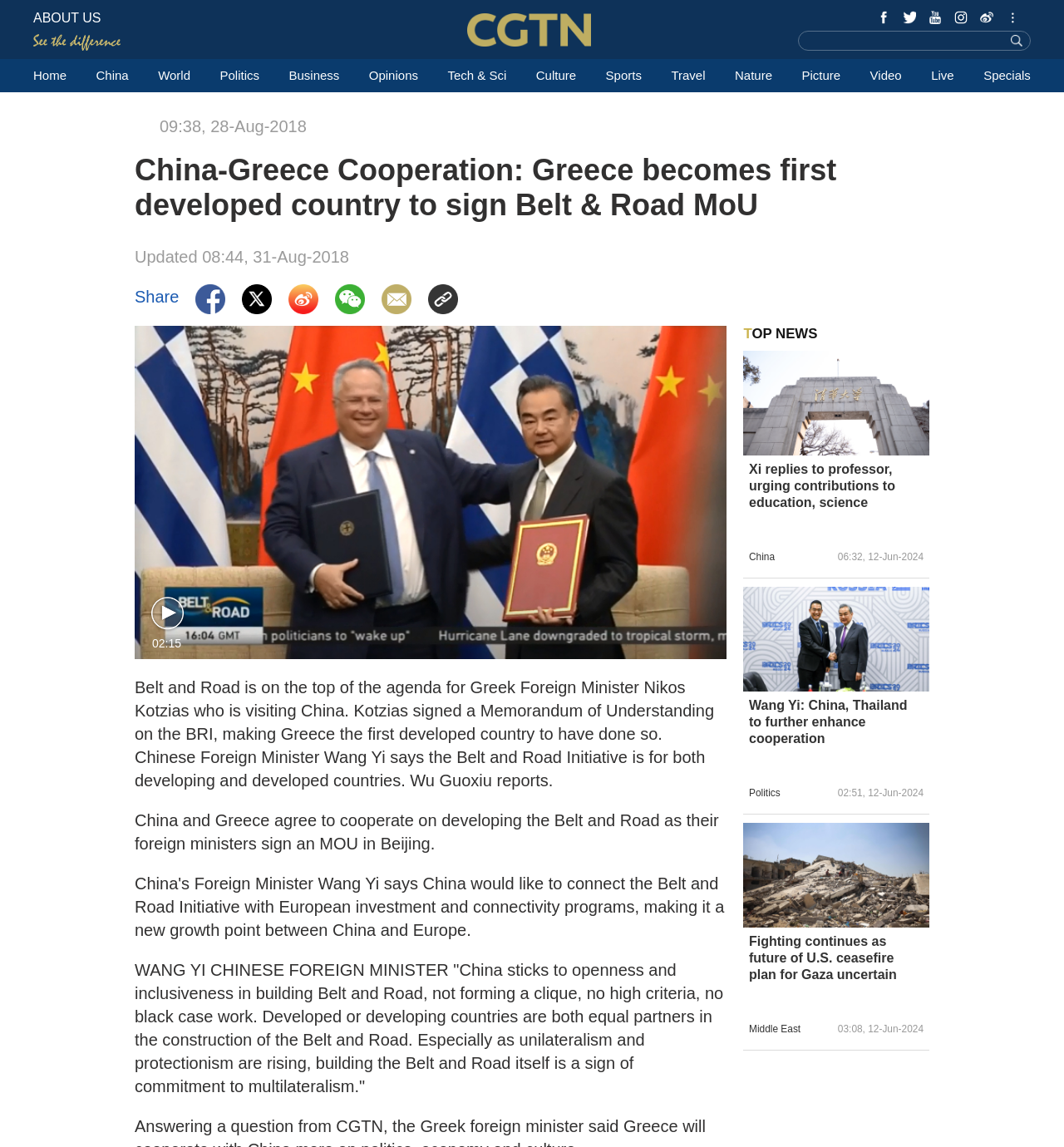Please identify the bounding box coordinates of the clickable element to fulfill the following instruction: "Click on the 'Wang Yi: China, Thailand to further enhance cooperation' link". The coordinates should be four float numbers between 0 and 1, i.e., [left, top, right, bottom].

[0.698, 0.55, 0.873, 0.562]